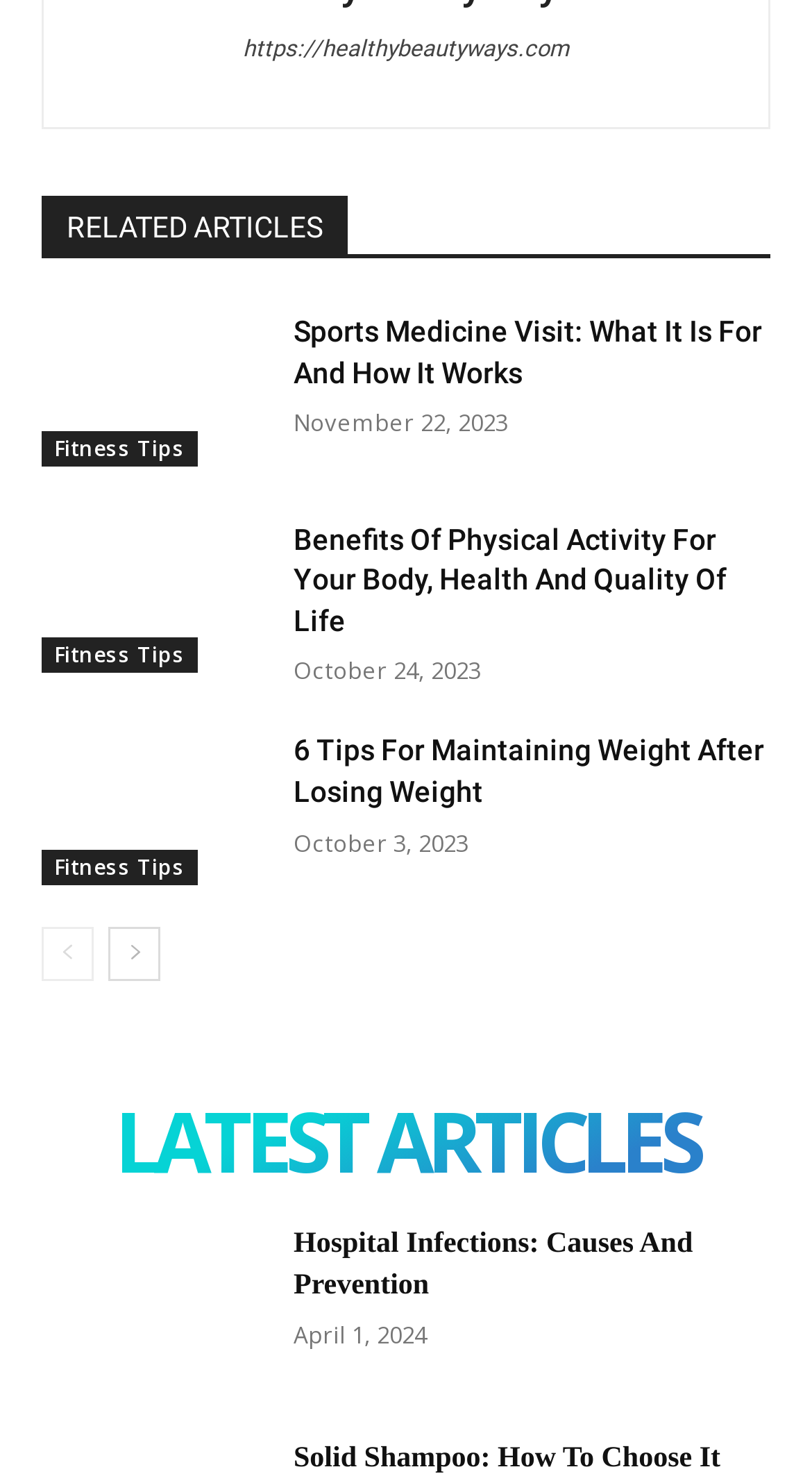Could you specify the bounding box coordinates for the clickable section to complete the following instruction: "browse fitness tips"?

[0.051, 0.29, 0.244, 0.314]